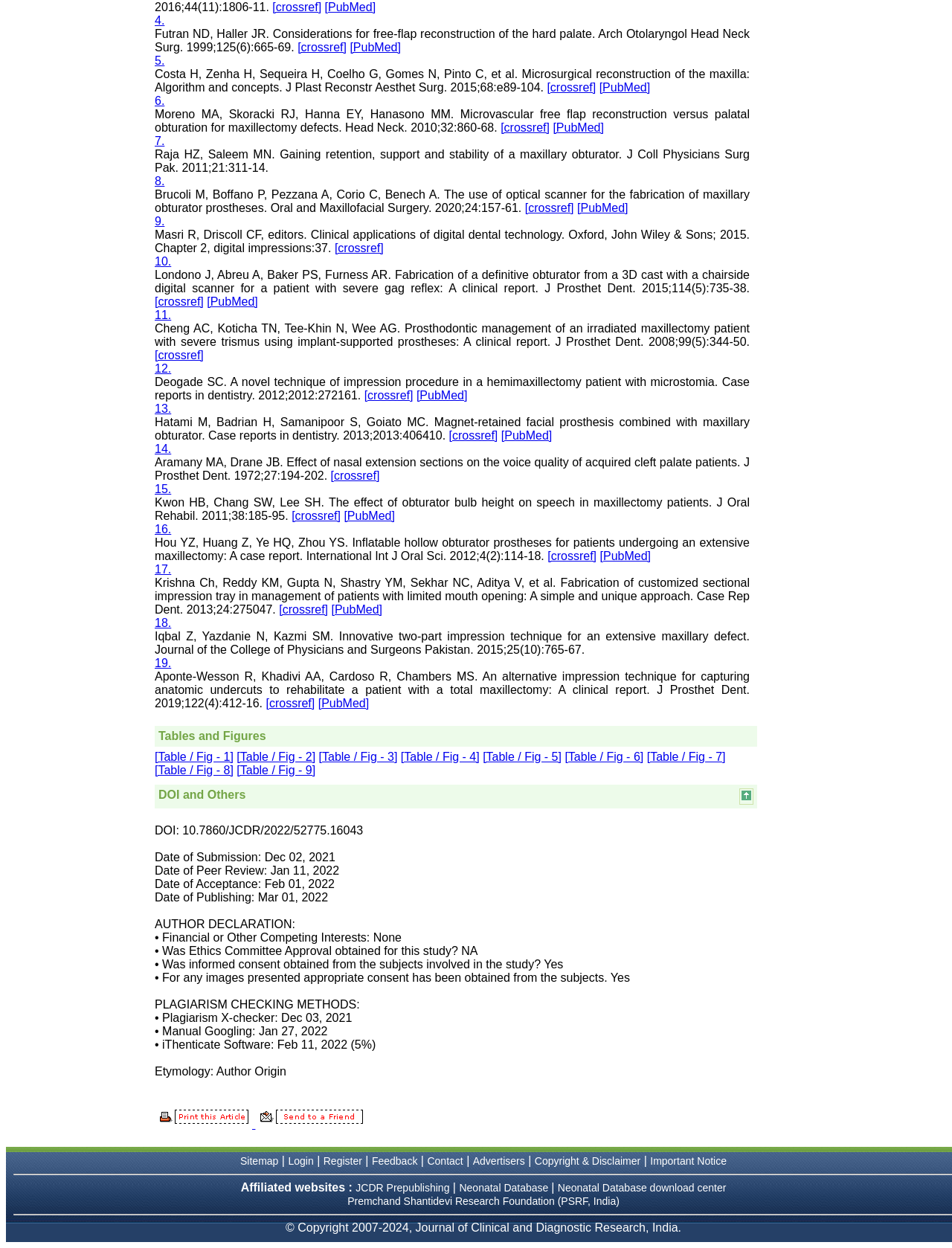Answer the question with a single word or phrase: 
What is the title of the section that contains Tables and Figures?

Tables and Figures